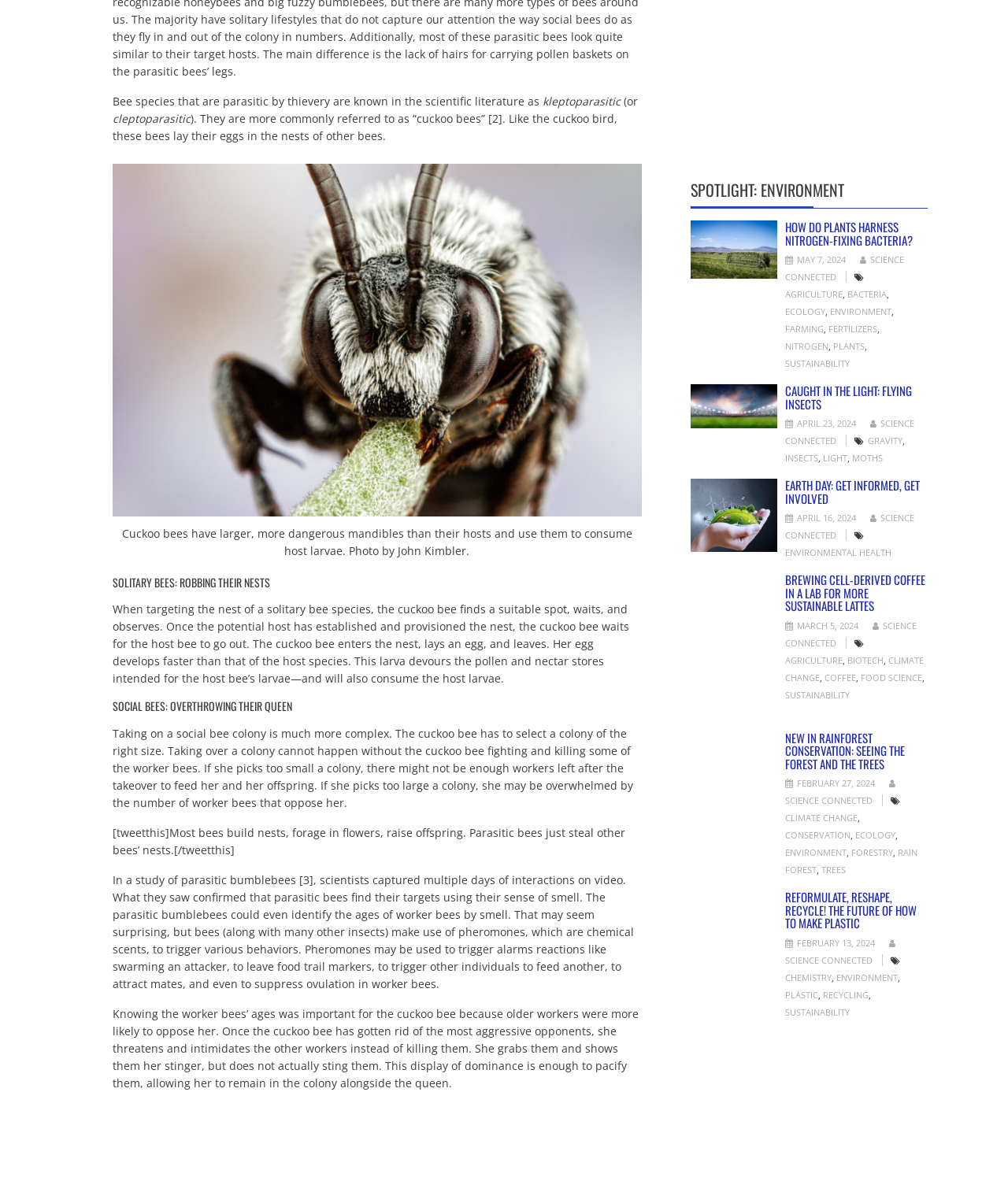What is the topic of the article with the image of a football field?
Please respond to the question with a detailed and informative answer.

The article with the image of a football field is about flying insects, as indicated by the heading 'CAUGHT IN THE LIGHT: FLYING INSECTS' and the image description.